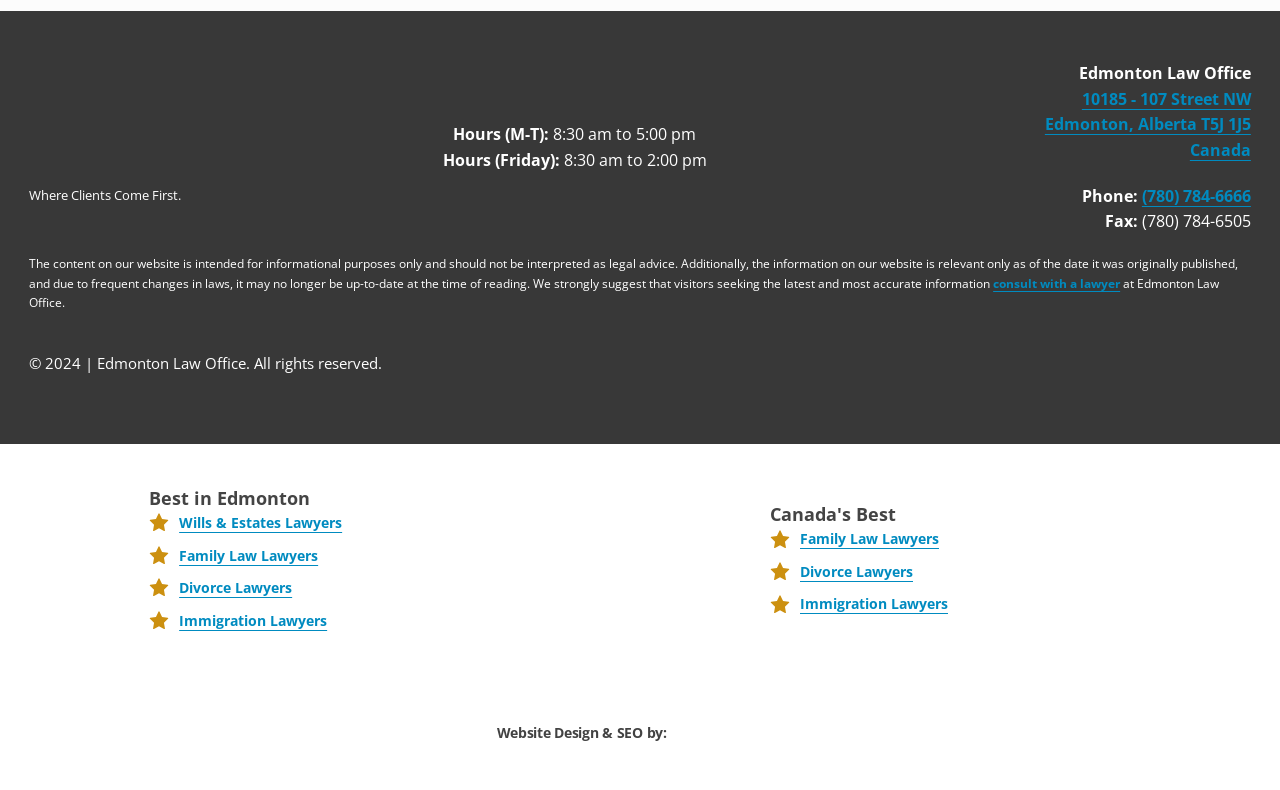Respond to the following question with a brief word or phrase:
What is the copyright year of this website?

2024